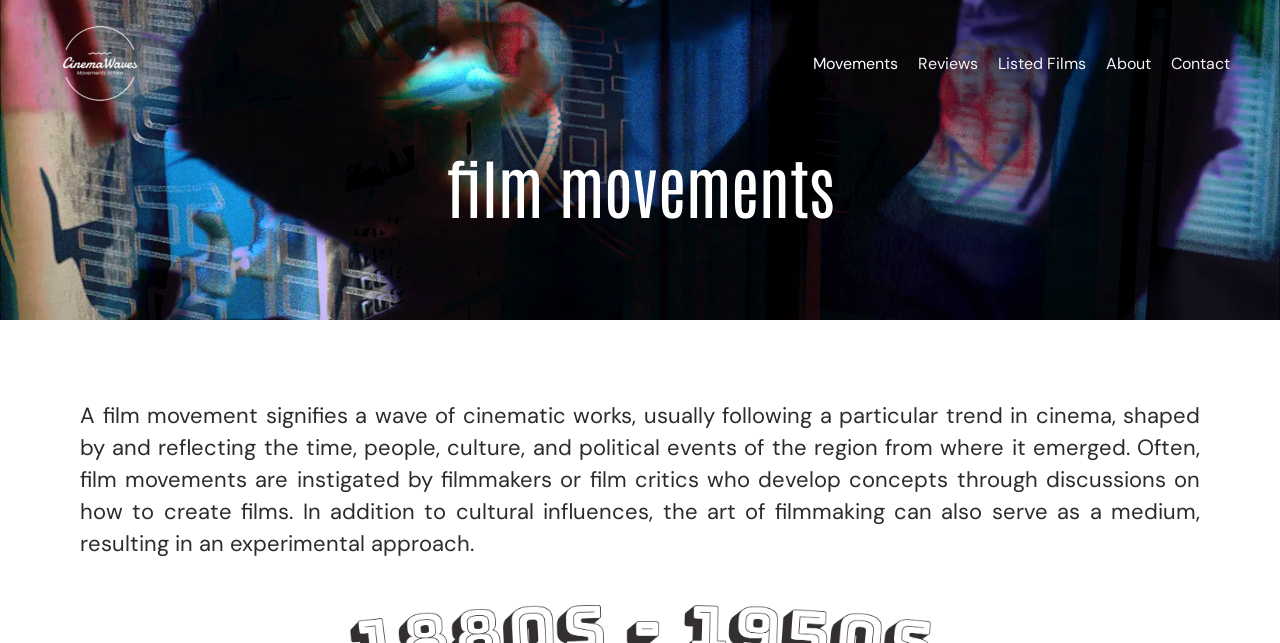What is the purpose of film critics?
Based on the image content, provide your answer in one word or a short phrase.

Developing concepts